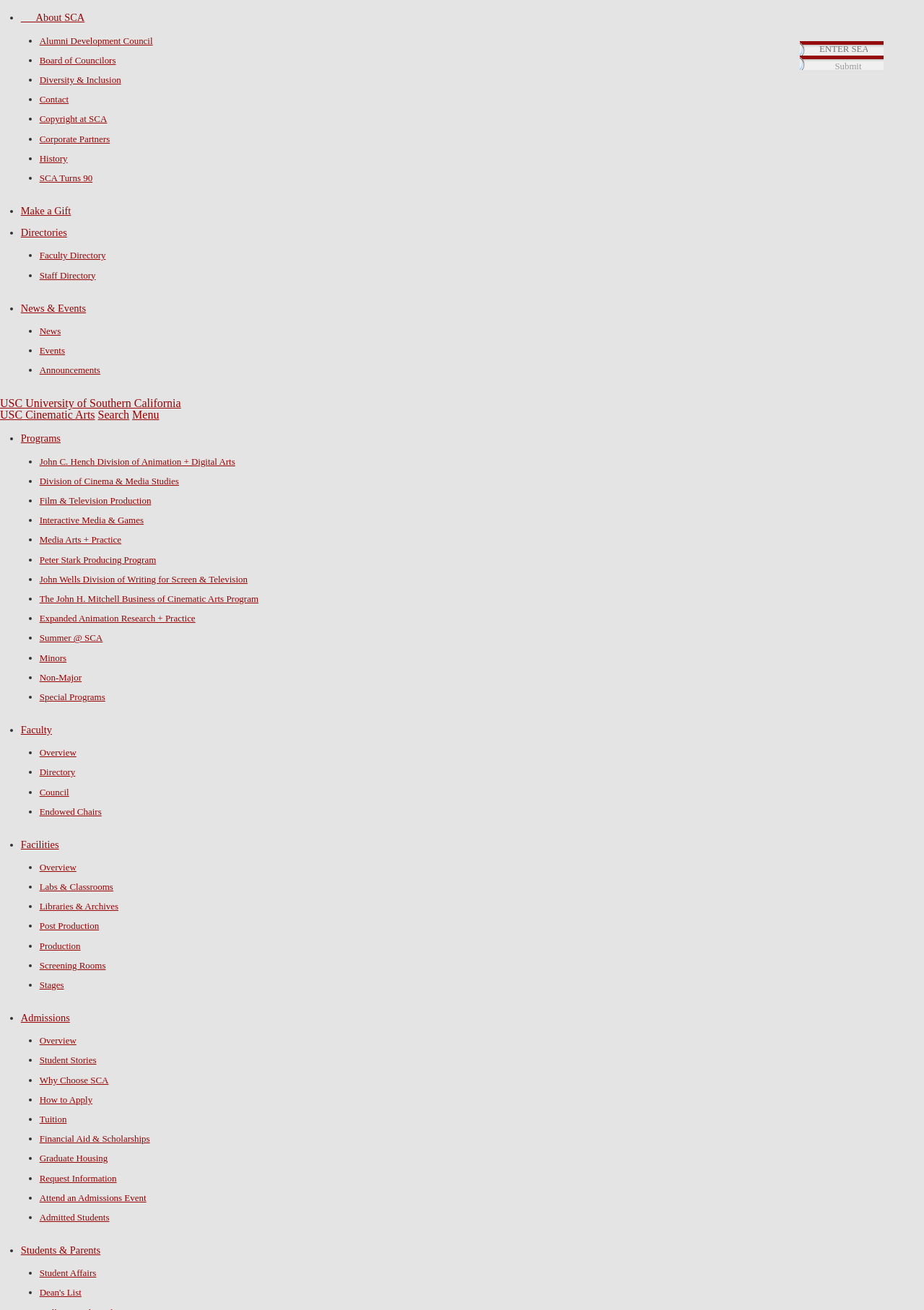Using the provided element description: "Special Programs", identify the bounding box coordinates. The coordinates should be four floats between 0 and 1 in the order [left, top, right, bottom].

[0.043, 0.528, 0.114, 0.536]